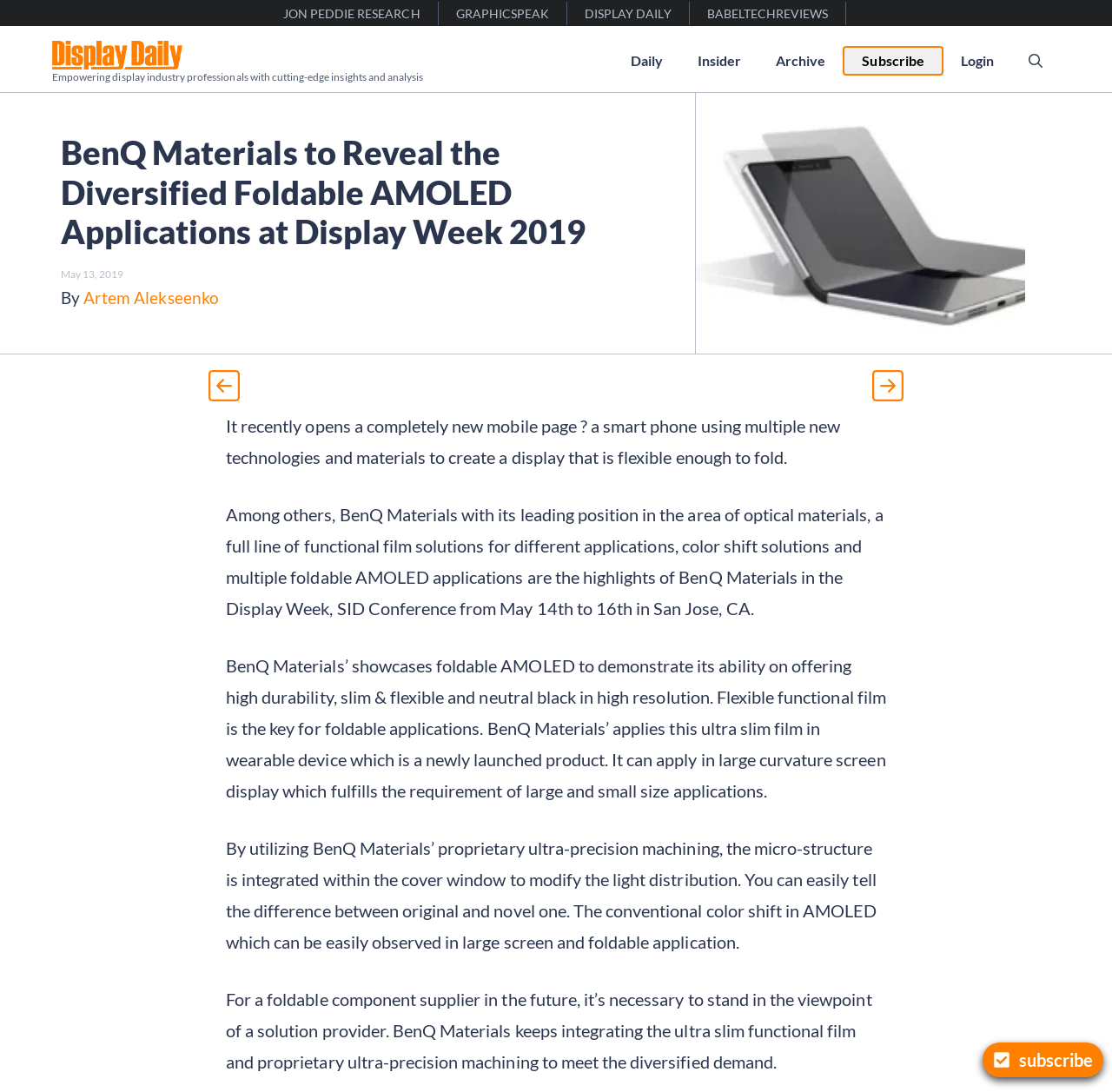Locate the bounding box coordinates of the region to be clicked to comply with the following instruction: "Visit the 'DISPLAY DAILY' website". The coordinates must be four float numbers between 0 and 1, in the form [left, top, right, bottom].

[0.51, 0.002, 0.62, 0.023]